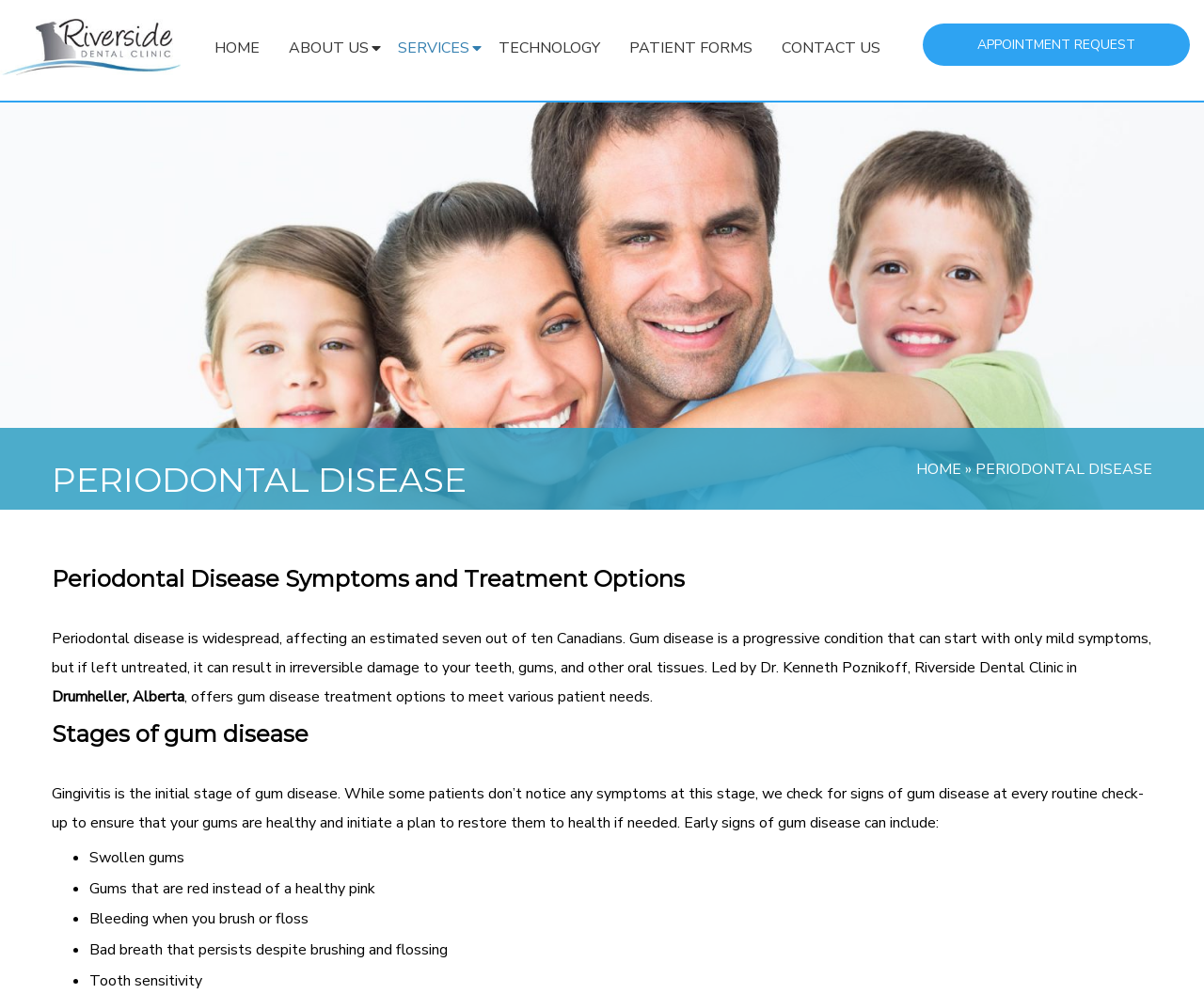Identify the bounding box coordinates of the element to click to follow this instruction: 'Click on the 'SERVICES' link'. Ensure the coordinates are four float values between 0 and 1, provided as [left, top, right, bottom].

[0.331, 0.0, 0.4, 0.103]